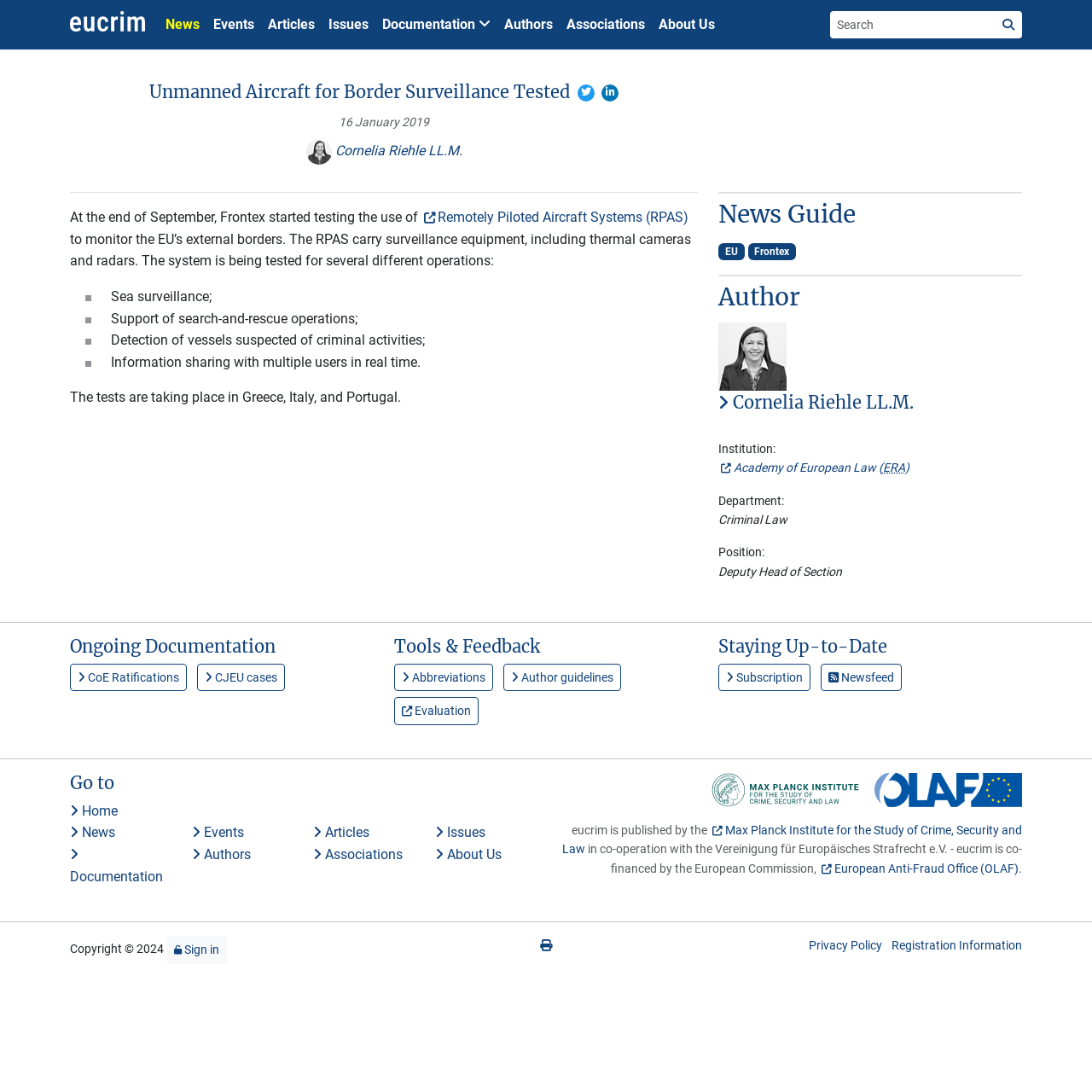What is the purpose of RPAS?
Observe the image and answer the question with a one-word or short phrase response.

To monitor EU’s external borders